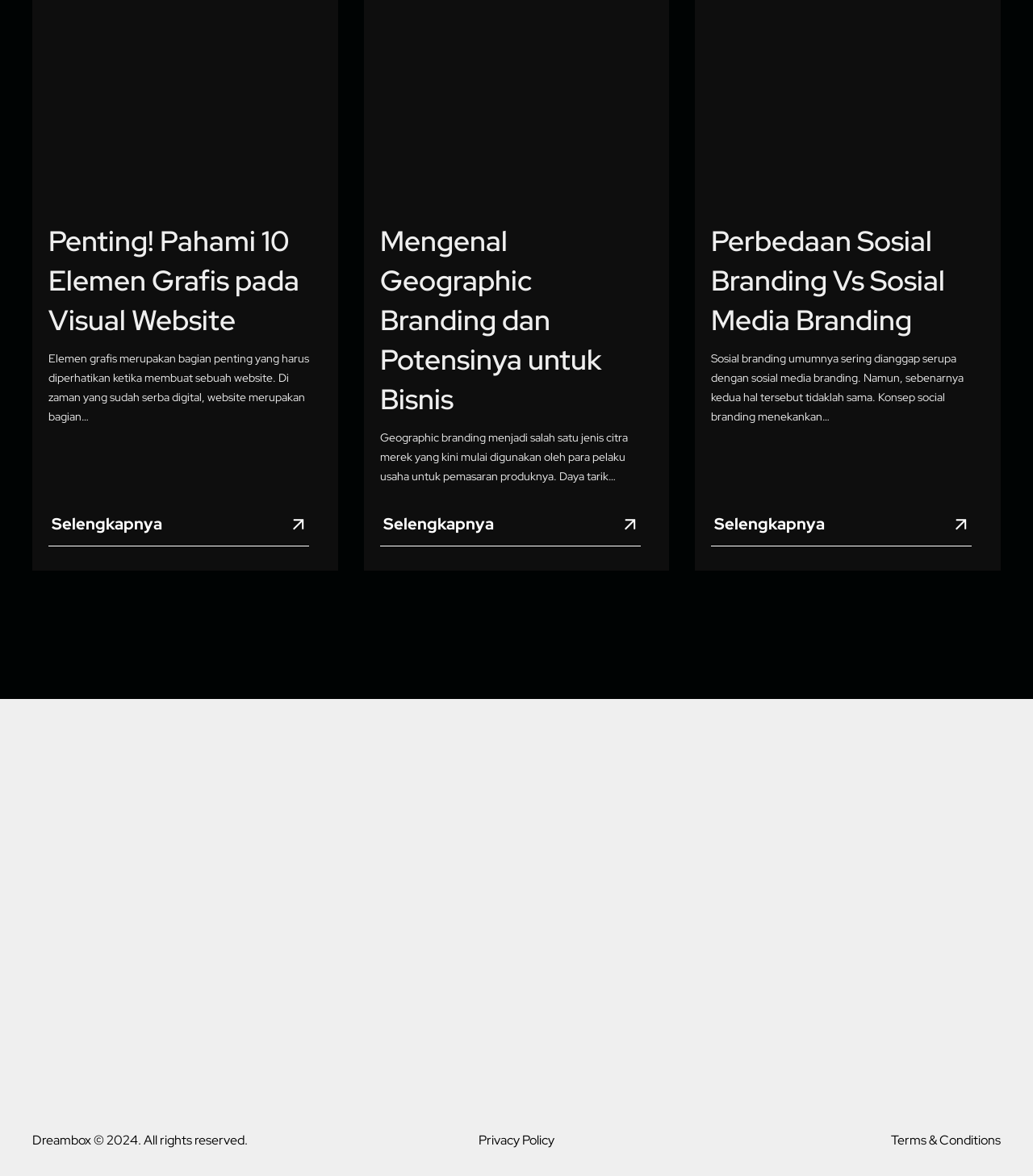Provide a brief response to the question below using one word or phrase:
What is the copyright year of the company?

2024